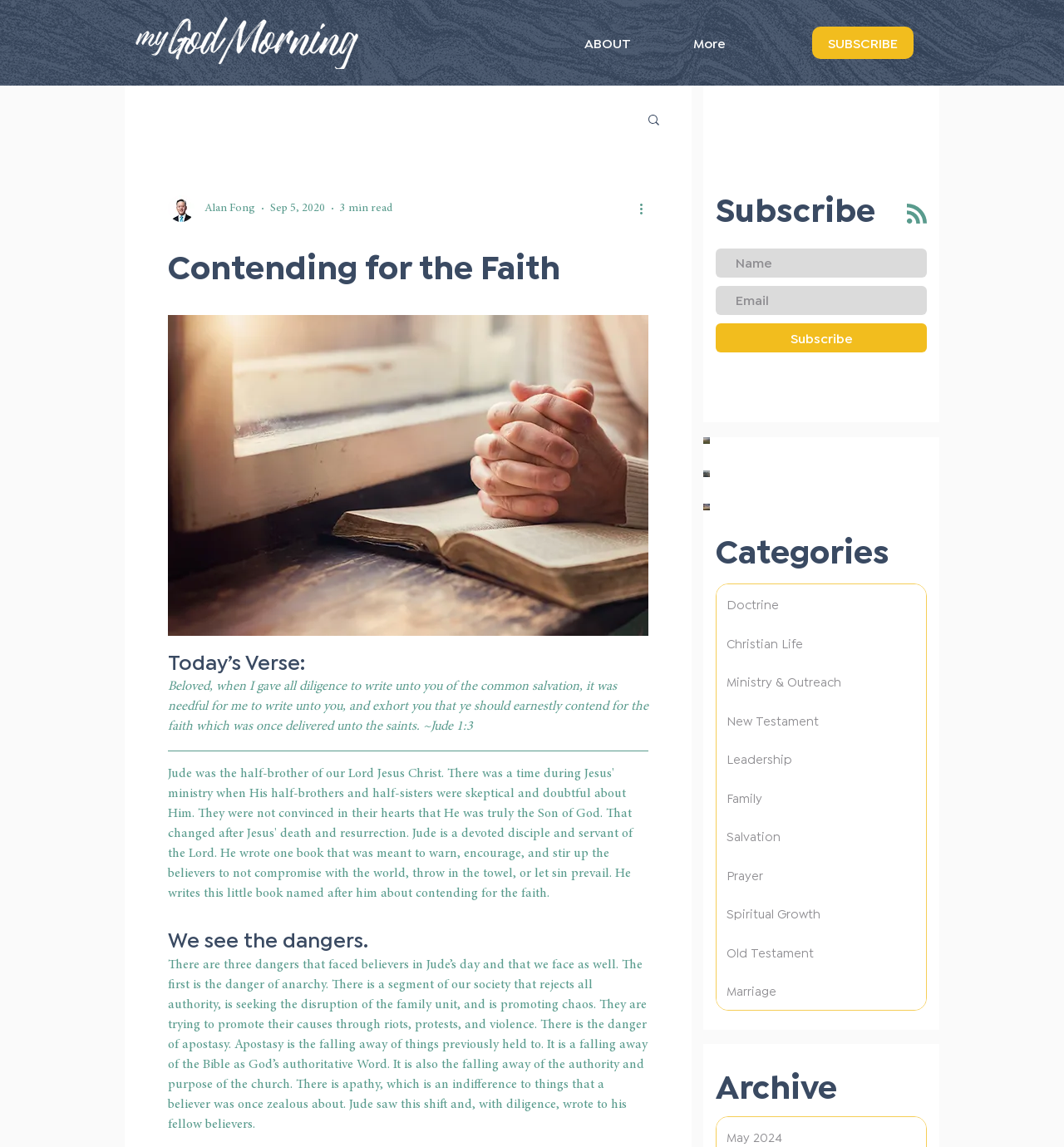Respond with a single word or phrase:
How many minutes does it take to read the latest article?

3 min